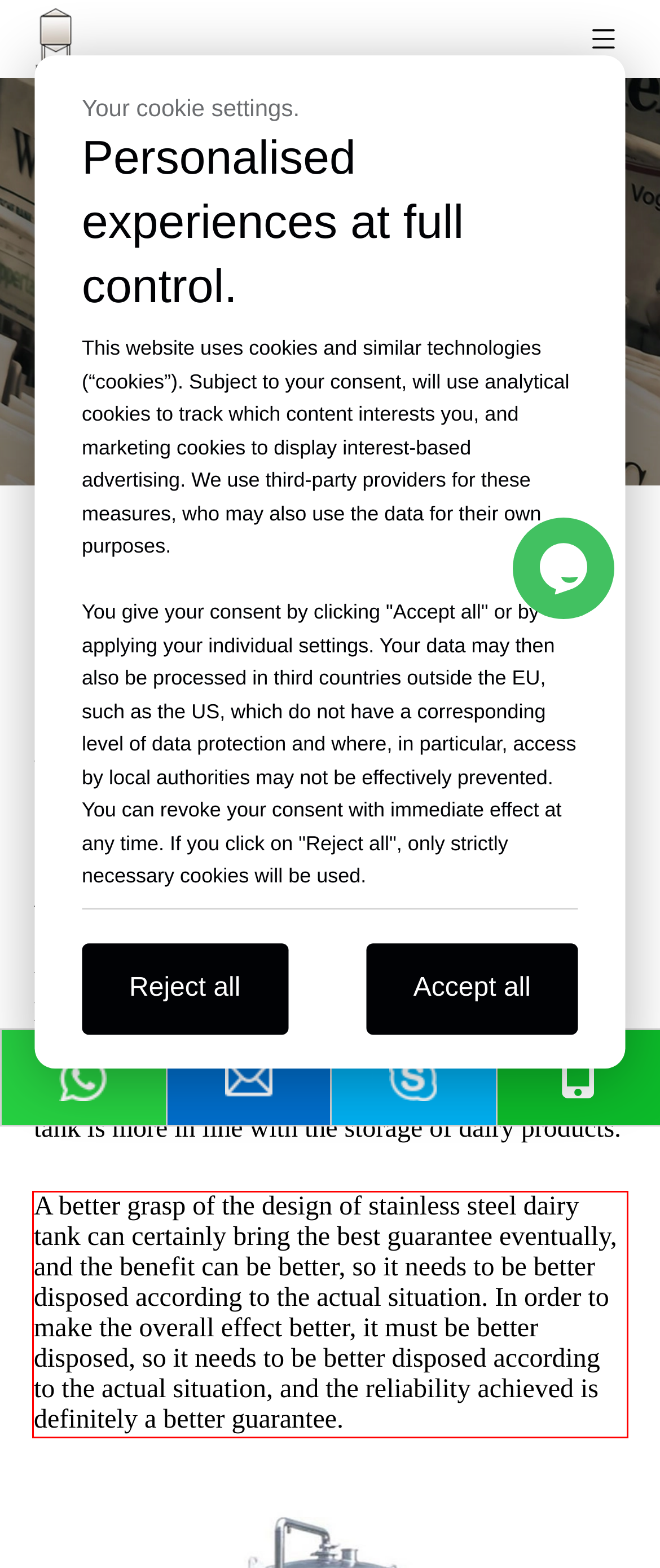Given the screenshot of the webpage, identify the red bounding box, and recognize the text content inside that red bounding box.

A better grasp of the design of stainless steel dairy tank can certainly bring the best guarantee eventually, and the benefit can be better, so it needs to be better disposed according to the actual situation. In order to make the overall effect better, it must be better disposed, so it needs to be better disposed according to the actual situation, and the reliability achieved is definitely a better guarantee.